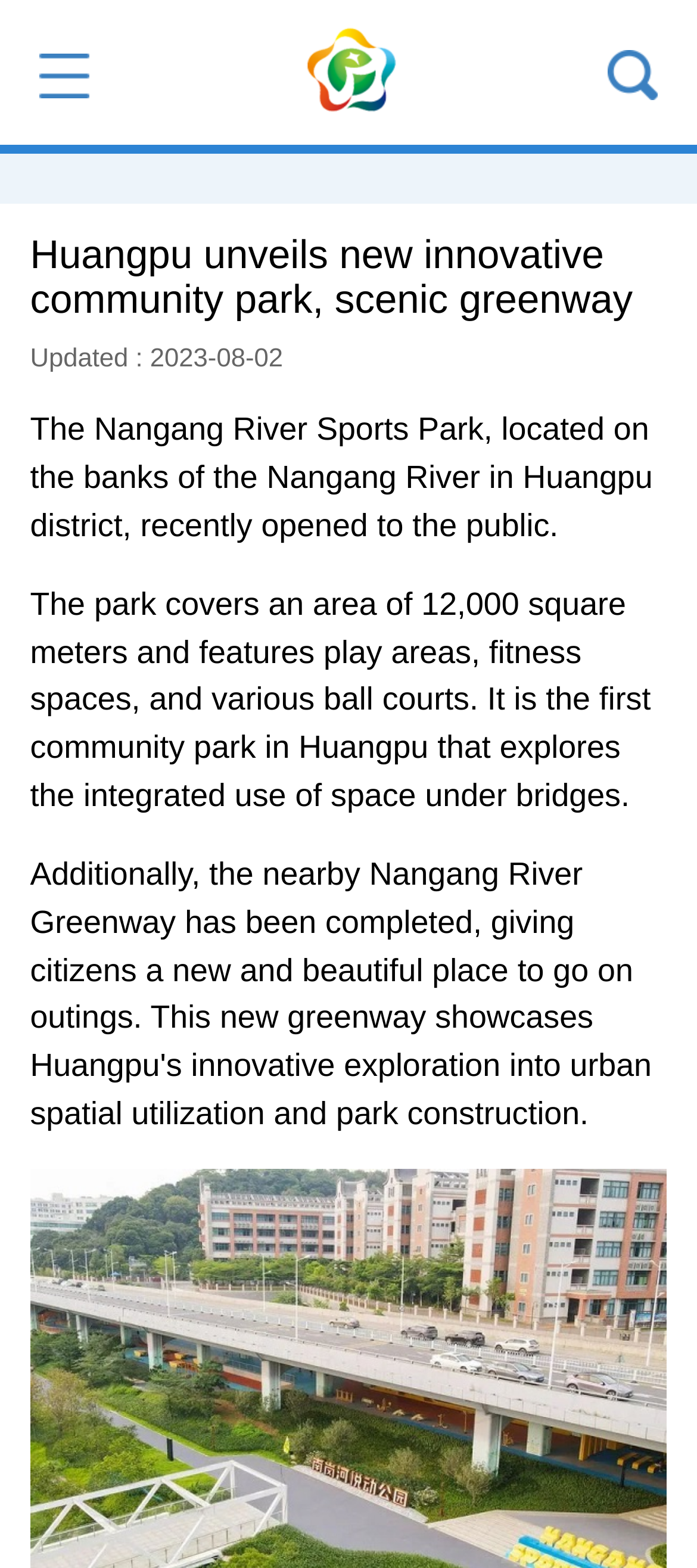Can you find and provide the main heading text of this webpage?

Huangpu unveils new innovative community park, scenic greenway